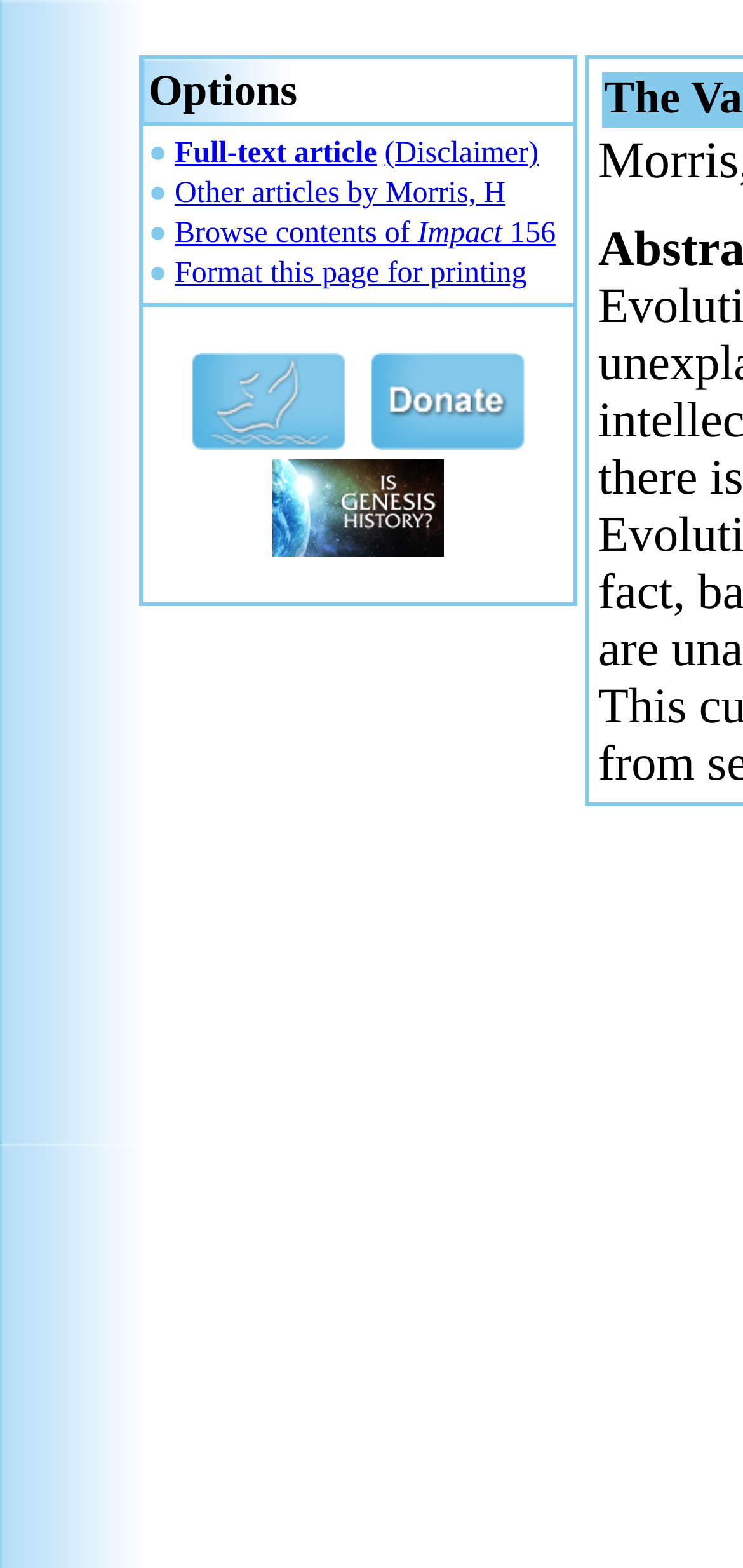Specify the bounding box coordinates of the area to click in order to follow the given instruction: "Visit Core Academy Home."

[0.246, 0.271, 0.477, 0.292]